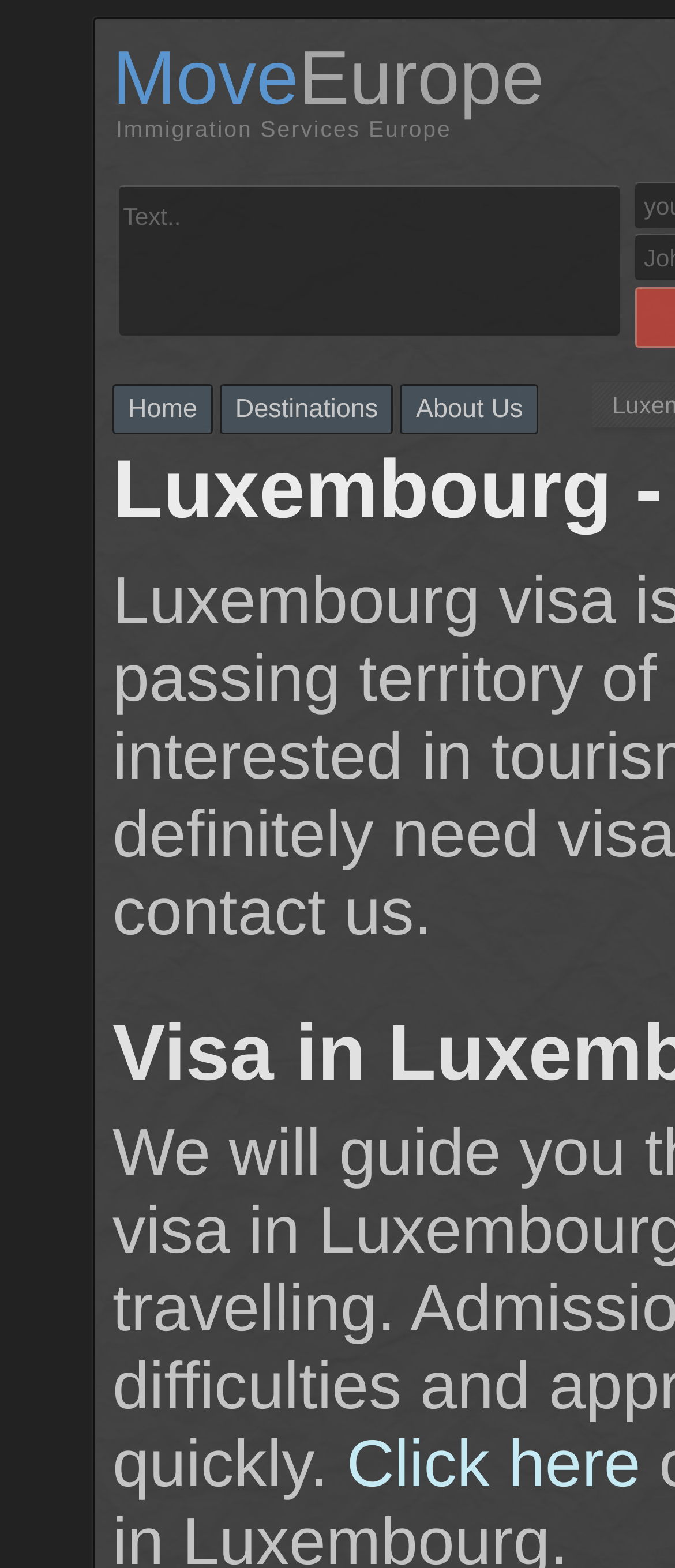Find and extract the text of the primary heading on the webpage.

Luxembourg - Visa